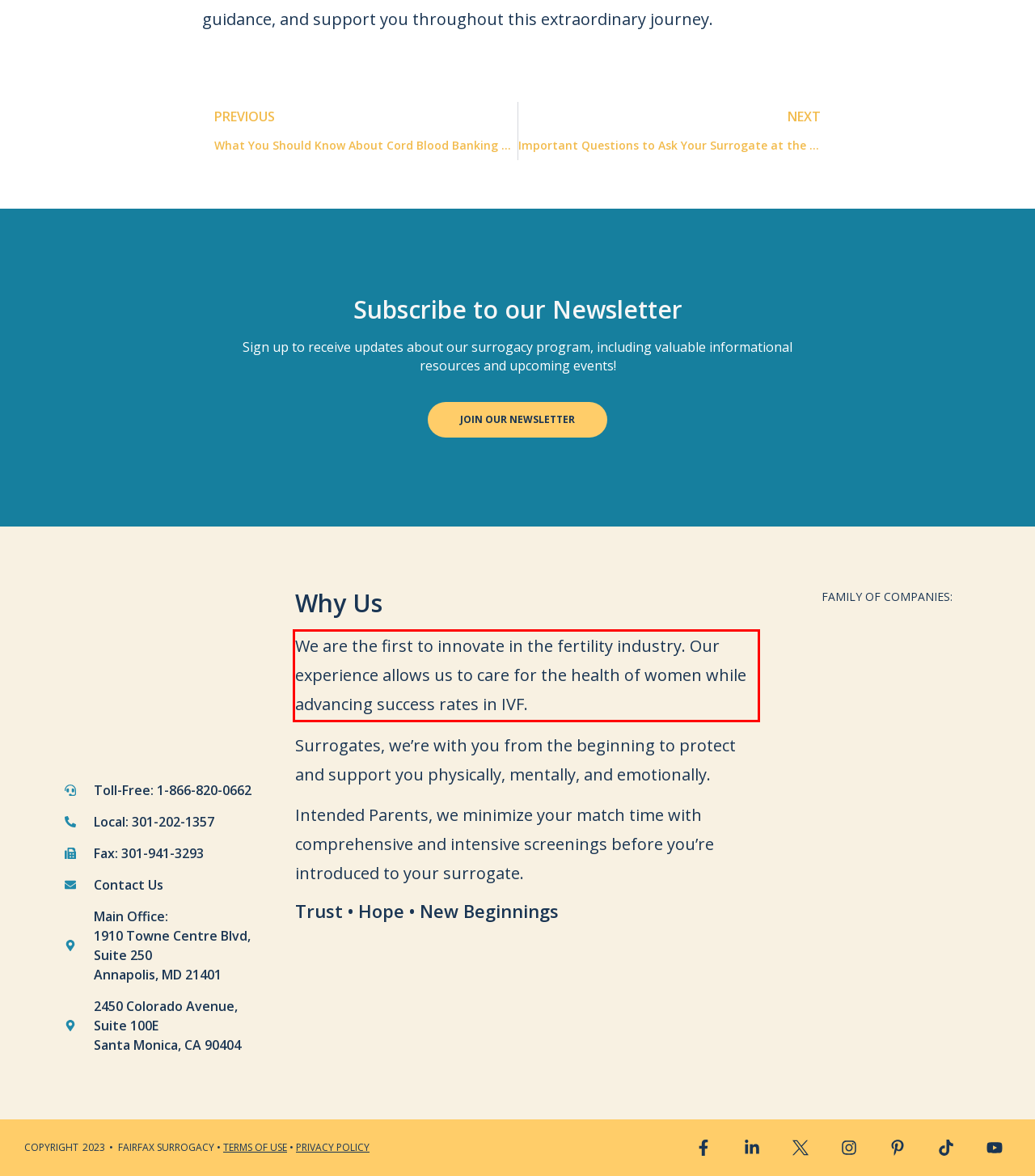You are looking at a screenshot of a webpage with a red rectangle bounding box. Use OCR to identify and extract the text content found inside this red bounding box.

We are the first to innovate in the fertility industry. Our experience allows us to care for the health of women while advancing success rates in IVF.